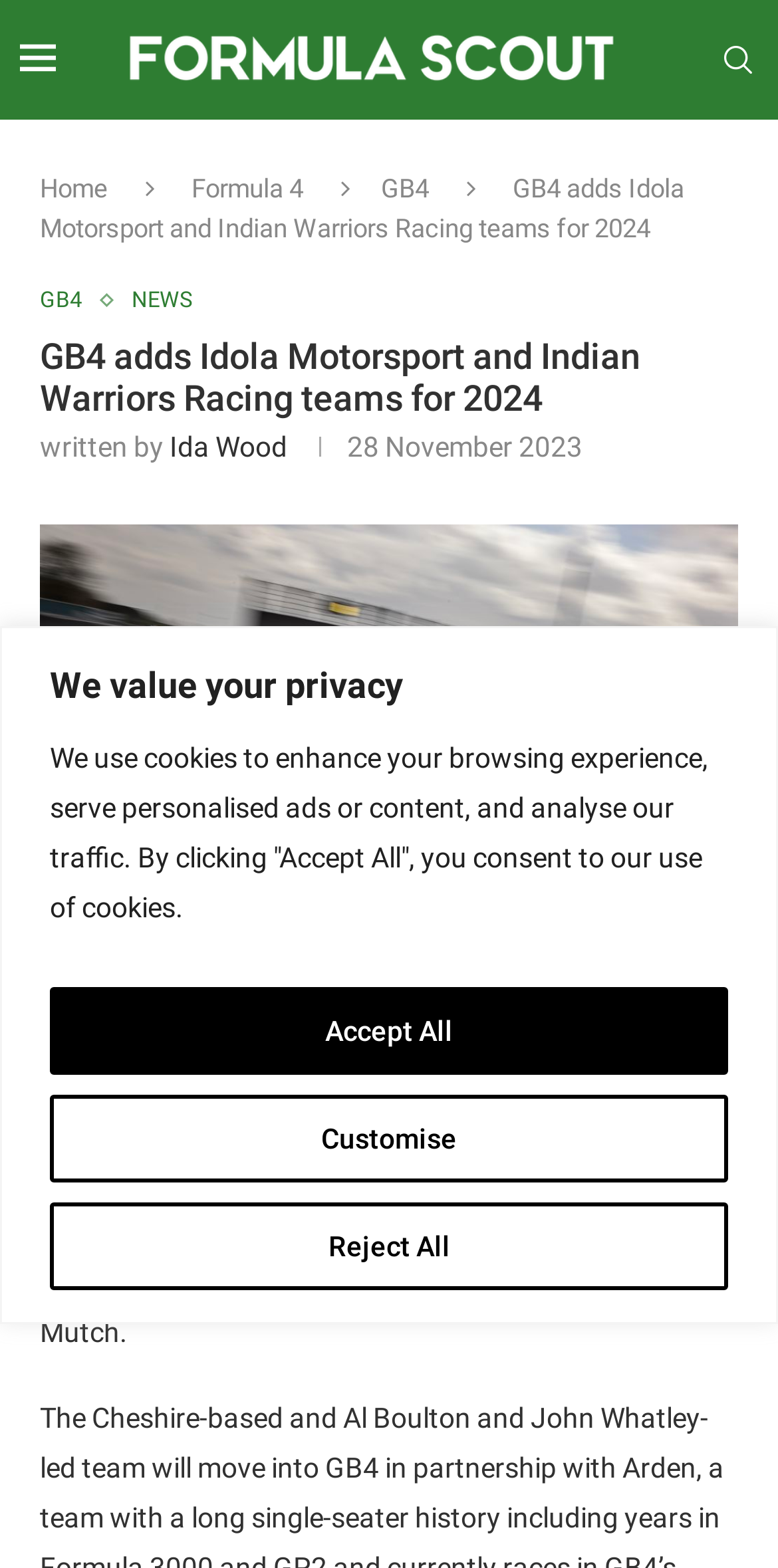Please identify the primary heading of the webpage and give its text content.

GB4 adds Idola Motorsport and Indian Warriors Racing teams for 2024